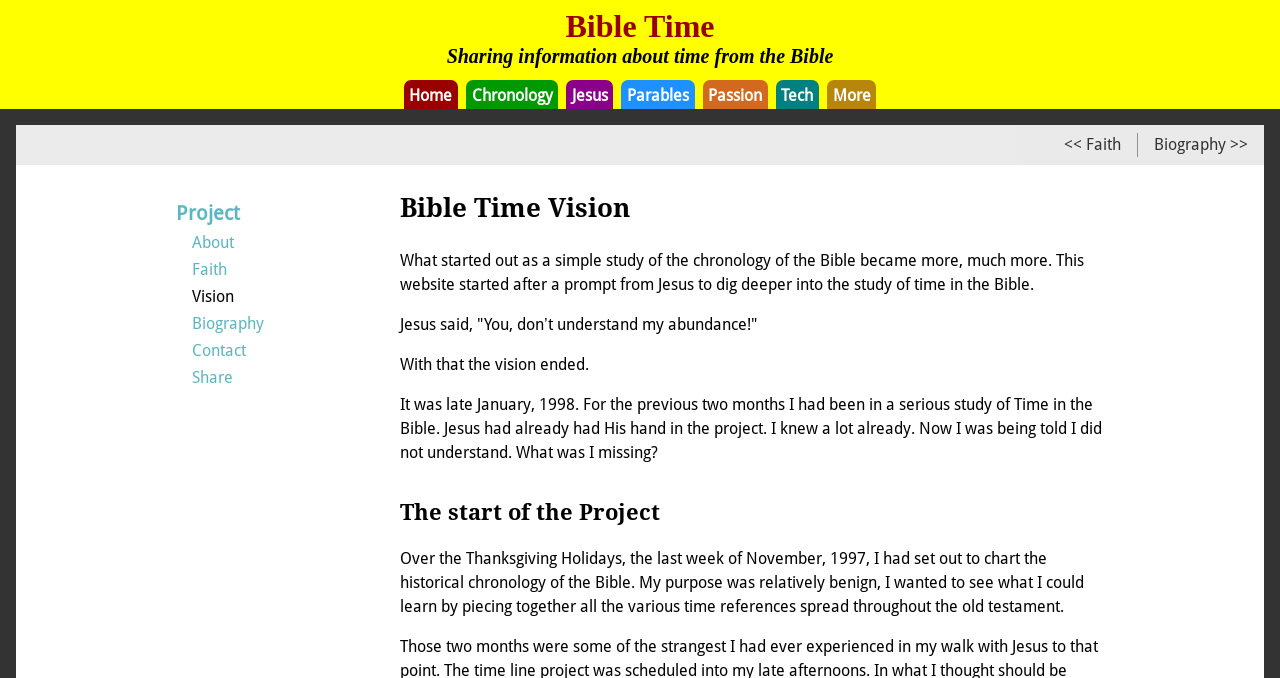Locate the bounding box coordinates of the element's region that should be clicked to carry out the following instruction: "Explore the 'Project' page". The coordinates need to be four float numbers between 0 and 1, i.e., [left, top, right, bottom].

[0.138, 0.296, 0.188, 0.331]